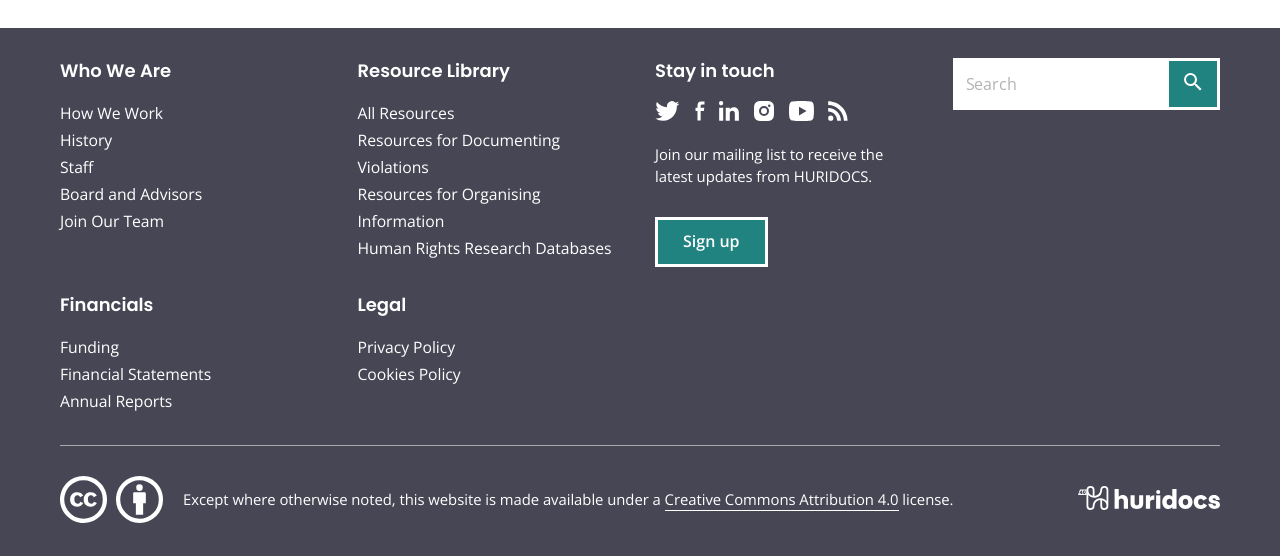What is the first heading on the webpage?
Provide an in-depth and detailed explanation in response to the question.

The first heading on the webpage is 'Who We Are' which is located at the top left corner of the webpage with a bounding box coordinate of [0.047, 0.104, 0.256, 0.153].